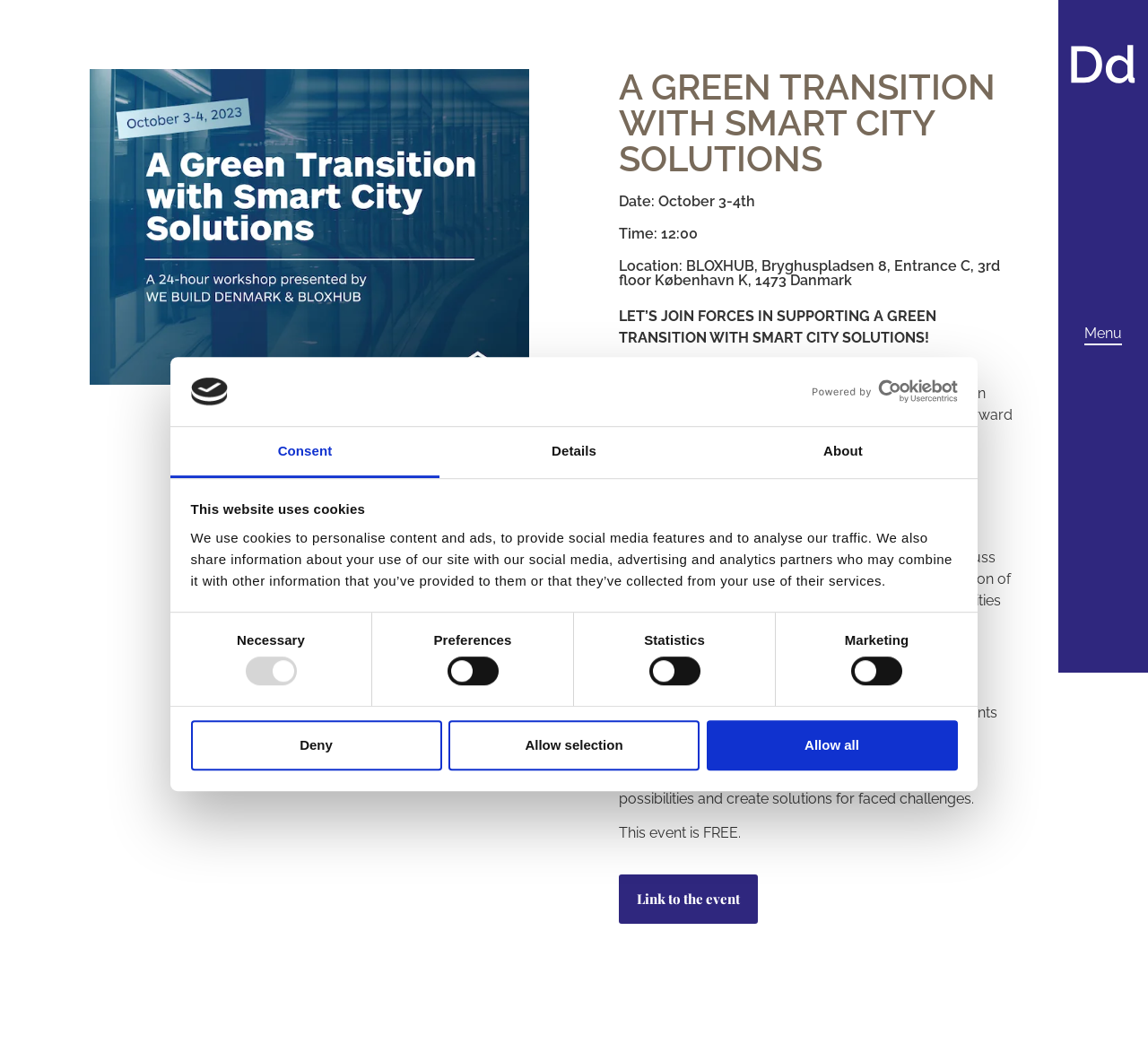Is the event free?
Refer to the screenshot and respond with a concise word or phrase.

Yes